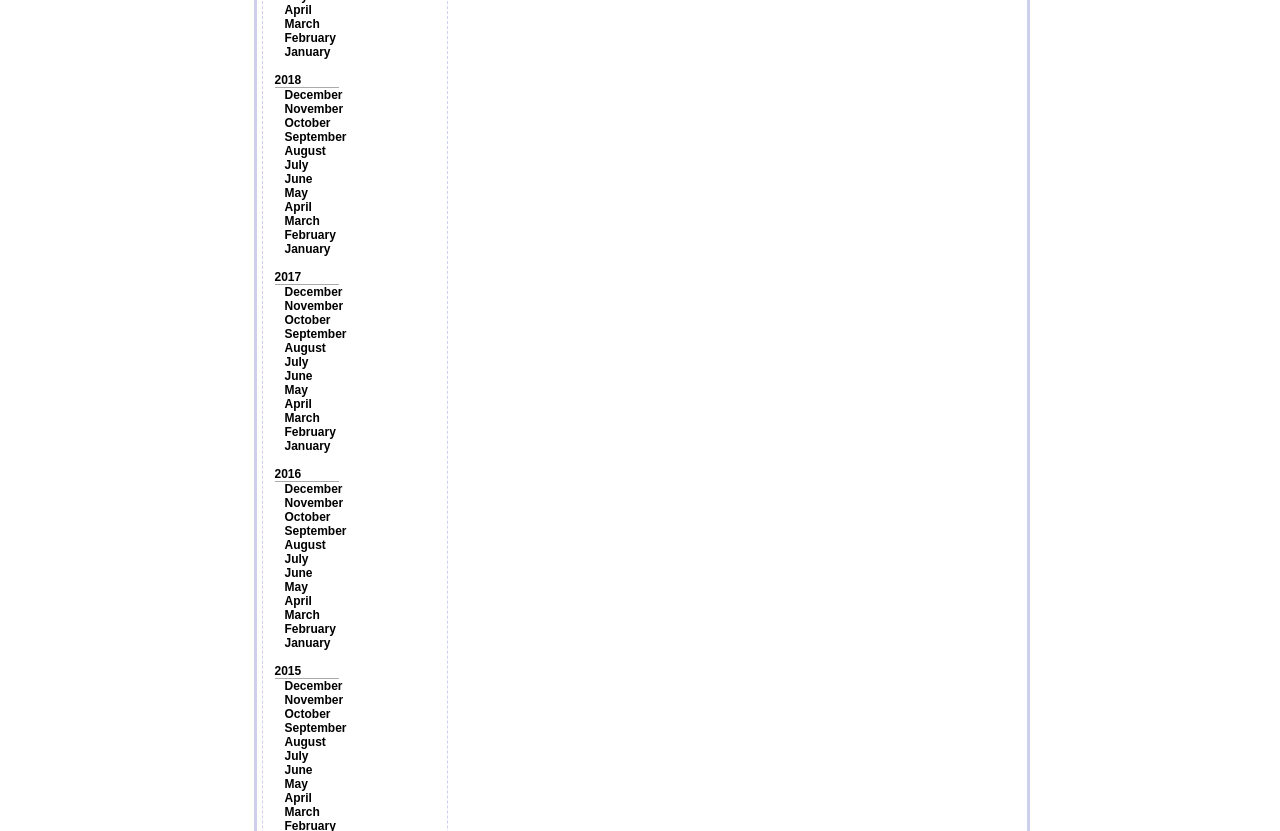What is the month listed above August 2017?
Examine the screenshot and reply with a single word or phrase.

July